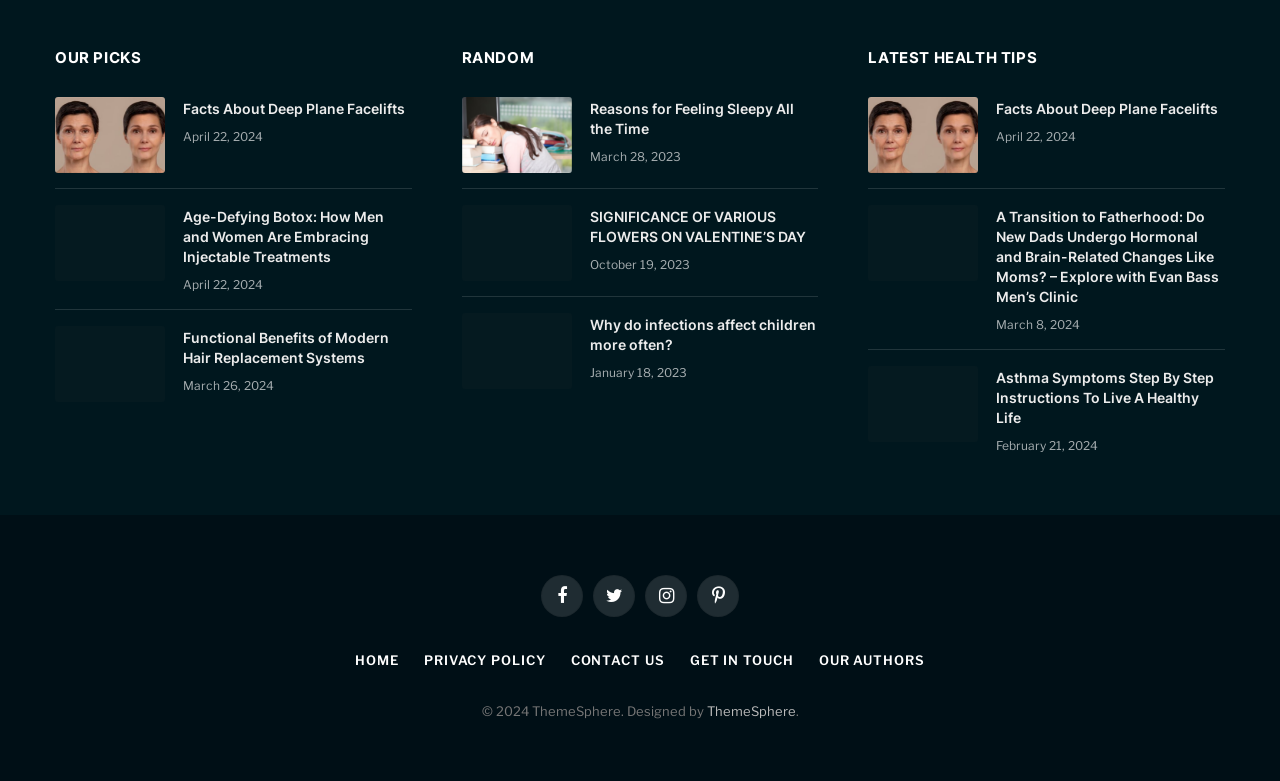Locate the UI element described by Pinterest and provide its bounding box coordinates. Use the format (top-left x, top-left y, bottom-right x, bottom-right y) with all values as floating point numbers between 0 and 1.

None